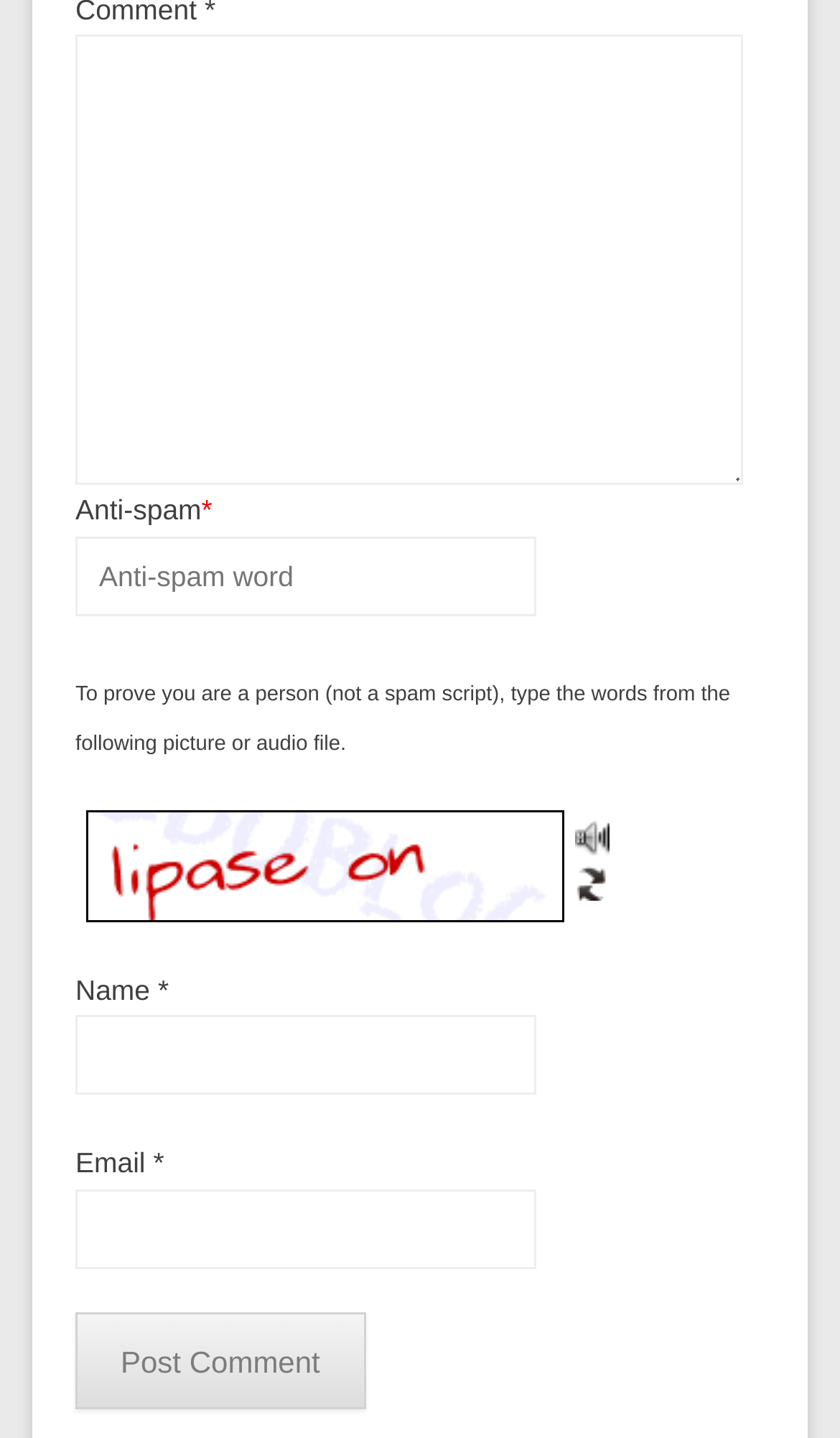What happens when the 'Post Comment' button is clicked?
Please provide a full and detailed response to the question.

The 'Post Comment' button is likely a submission button, which when clicked, will submit the user's comment along with the other required fields.